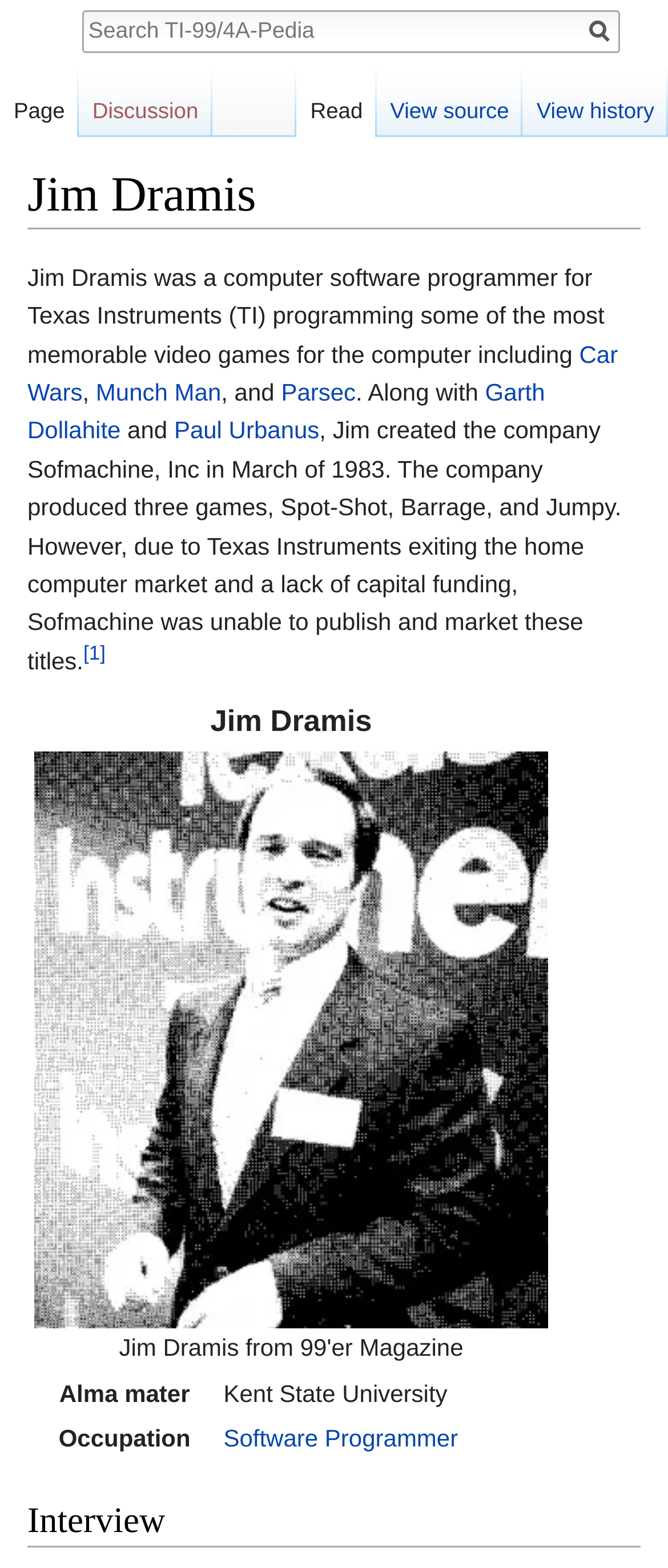Specify the bounding box coordinates of the region I need to click to perform the following instruction: "Read more about Car Wars". The coordinates must be four float numbers in the range of 0 to 1, i.e., [left, top, right, bottom].

[0.041, 0.217, 0.925, 0.259]